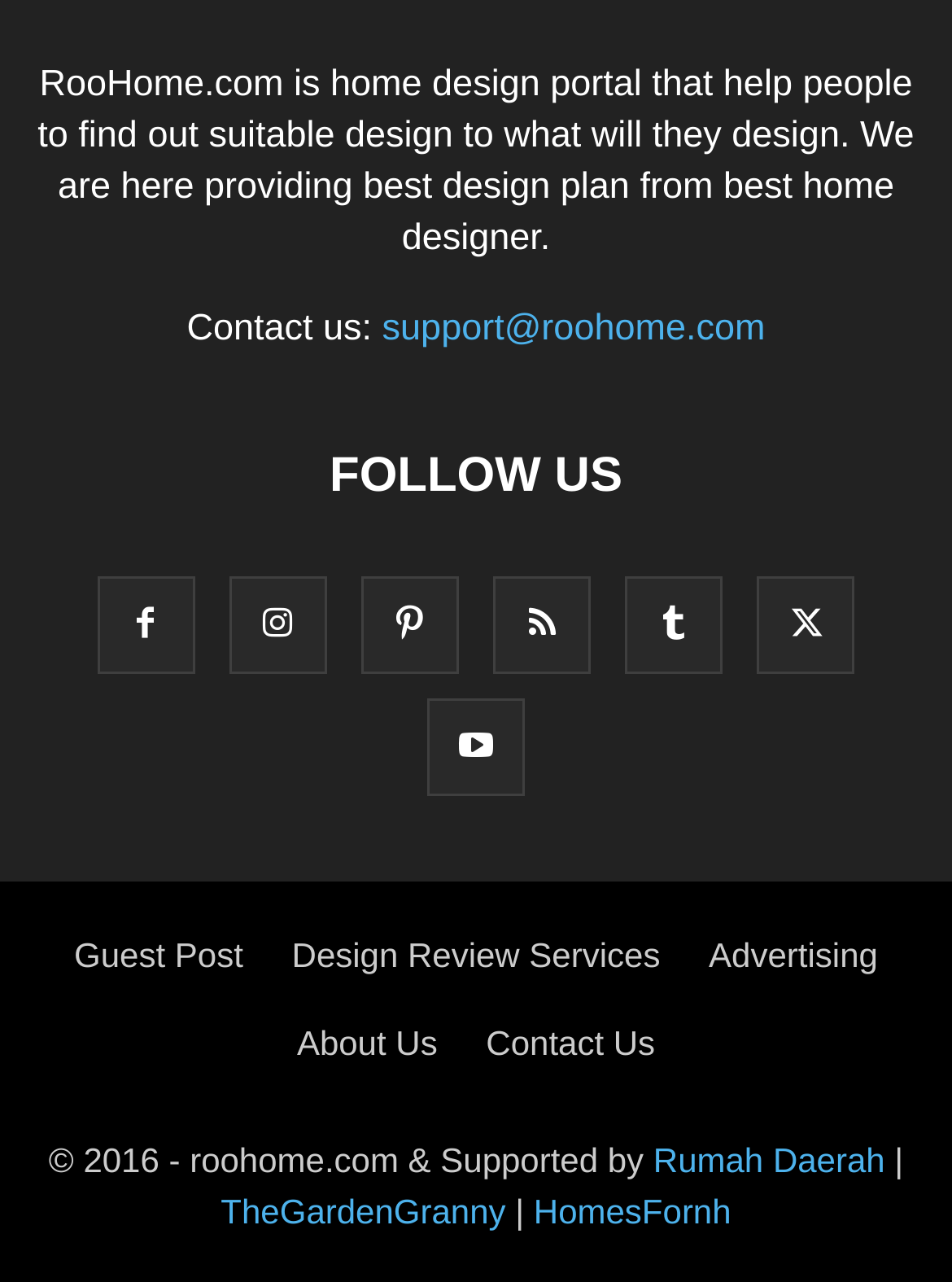Provide the bounding box coordinates of the UI element that matches the description: "Twitter".

[0.796, 0.473, 0.899, 0.506]